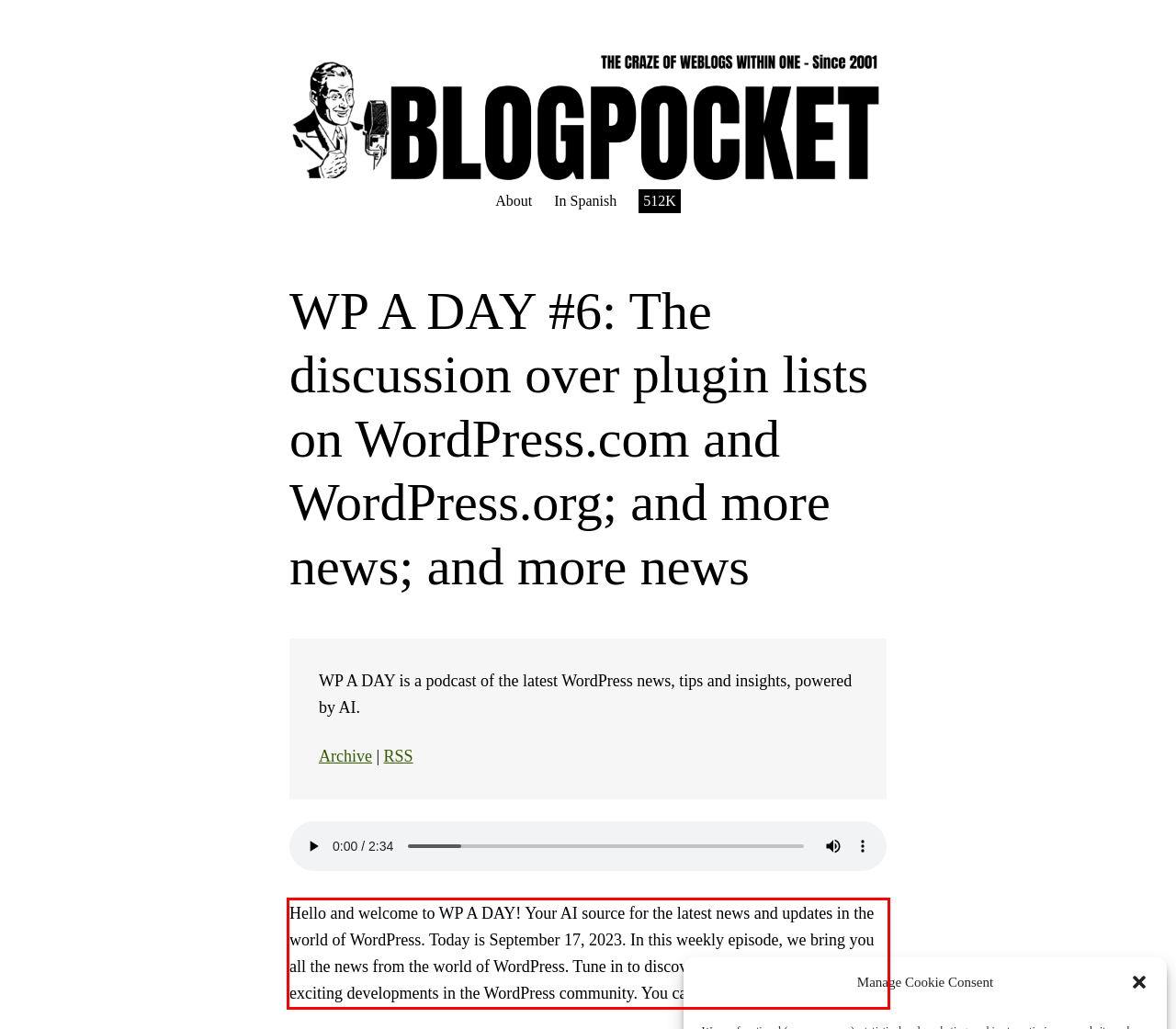Review the screenshot of the webpage and recognize the text inside the red rectangle bounding box. Provide the extracted text content.

Hello and welcome to WP A DAY! Your AI source for the latest news and updates in the world of WordPress. Today is September 17, 2023. In this weekly episode, we bring you all the news from the world of WordPress. Tune in to discover the latest updates and exciting developments in the WordPress community. You can not lose this!